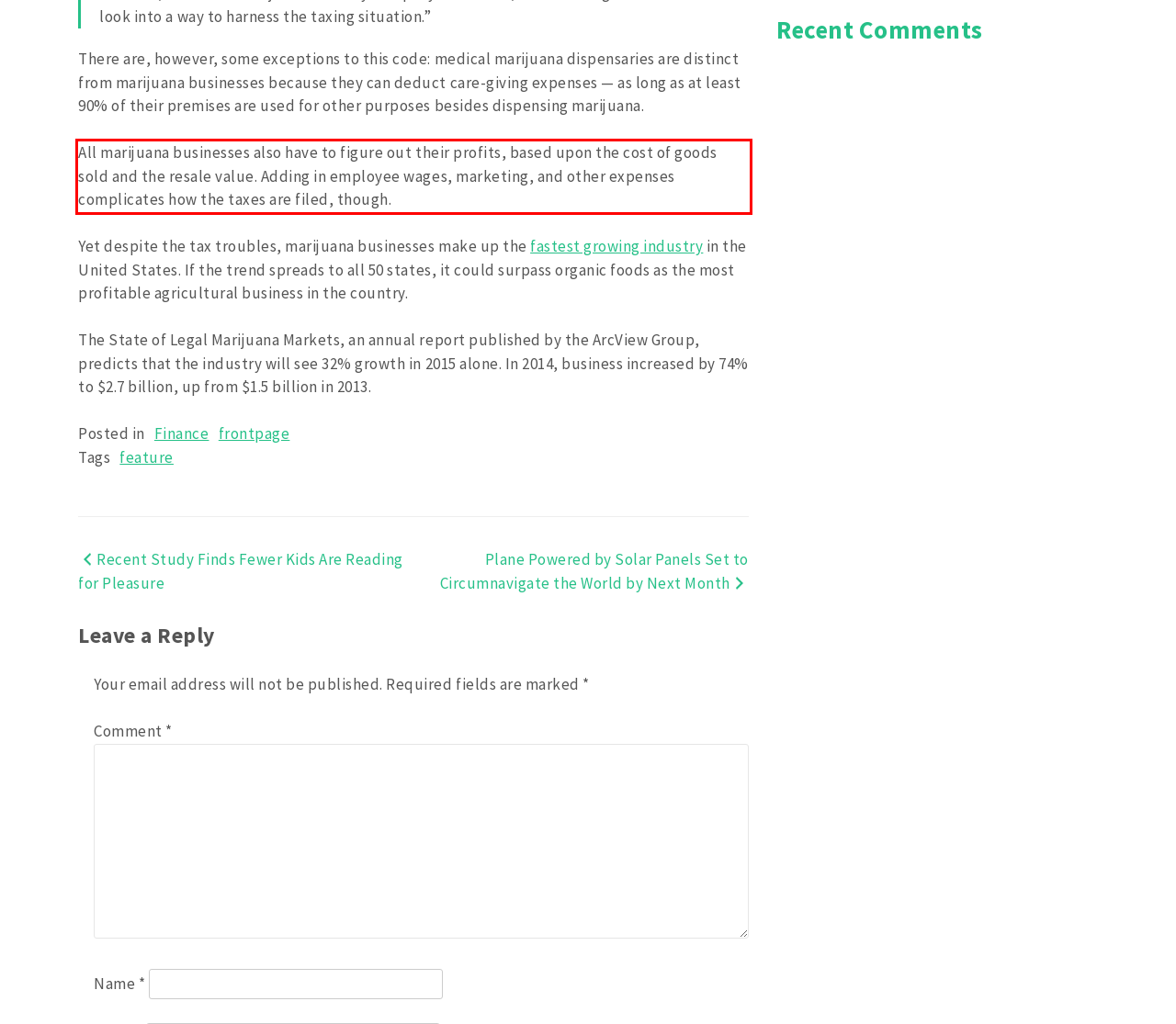Given a screenshot of a webpage containing a red bounding box, perform OCR on the text within this red bounding box and provide the text content.

All marijuana businesses also have to figure out their profits, based upon the cost of goods sold and the resale value. Adding in employee wages, marketing, and other expenses complicates how the taxes are filed, though.